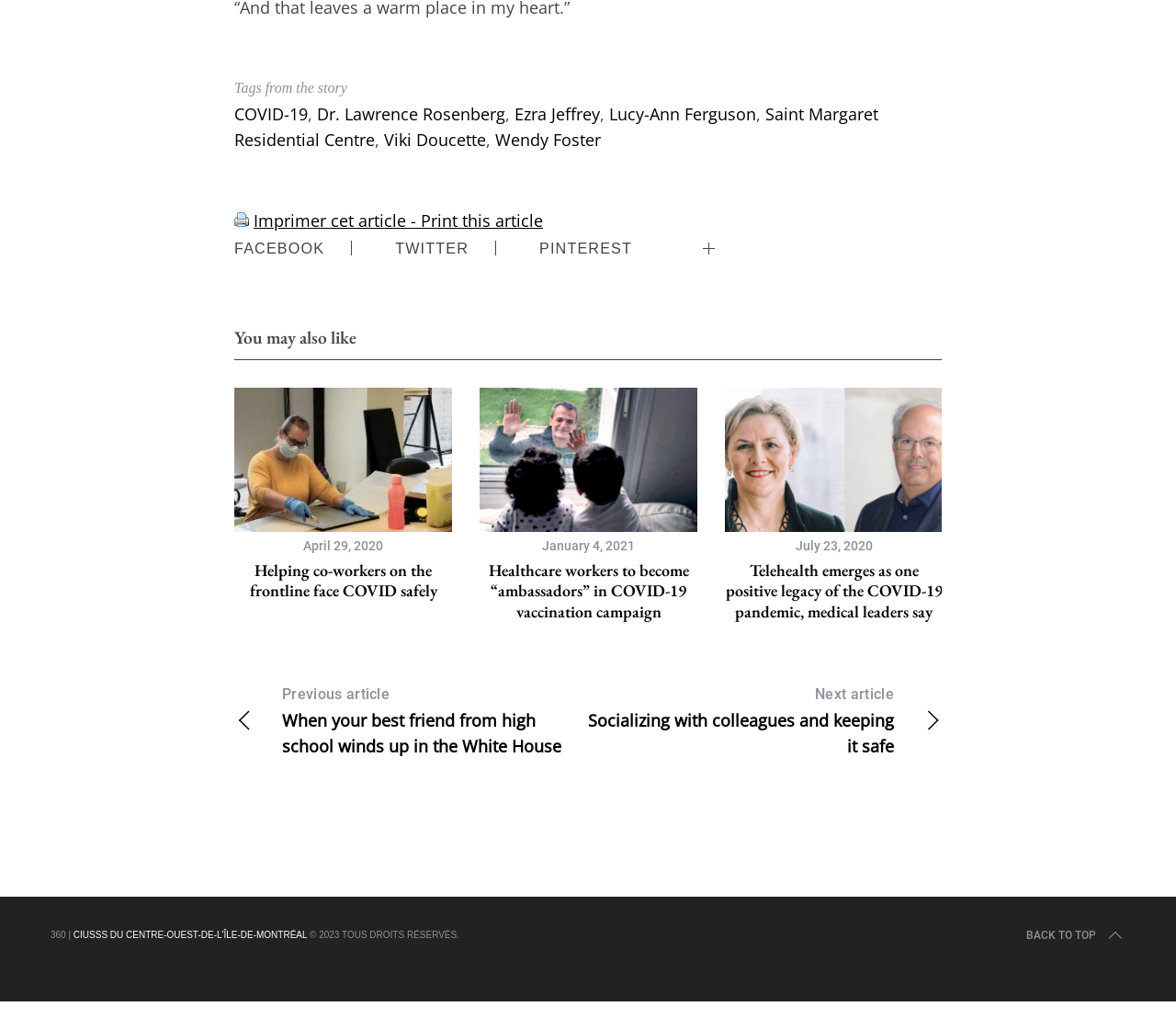Locate the bounding box coordinates of the clickable part needed for the task: "Click on the 'COVID-19' tag".

[0.199, 0.1, 0.262, 0.121]